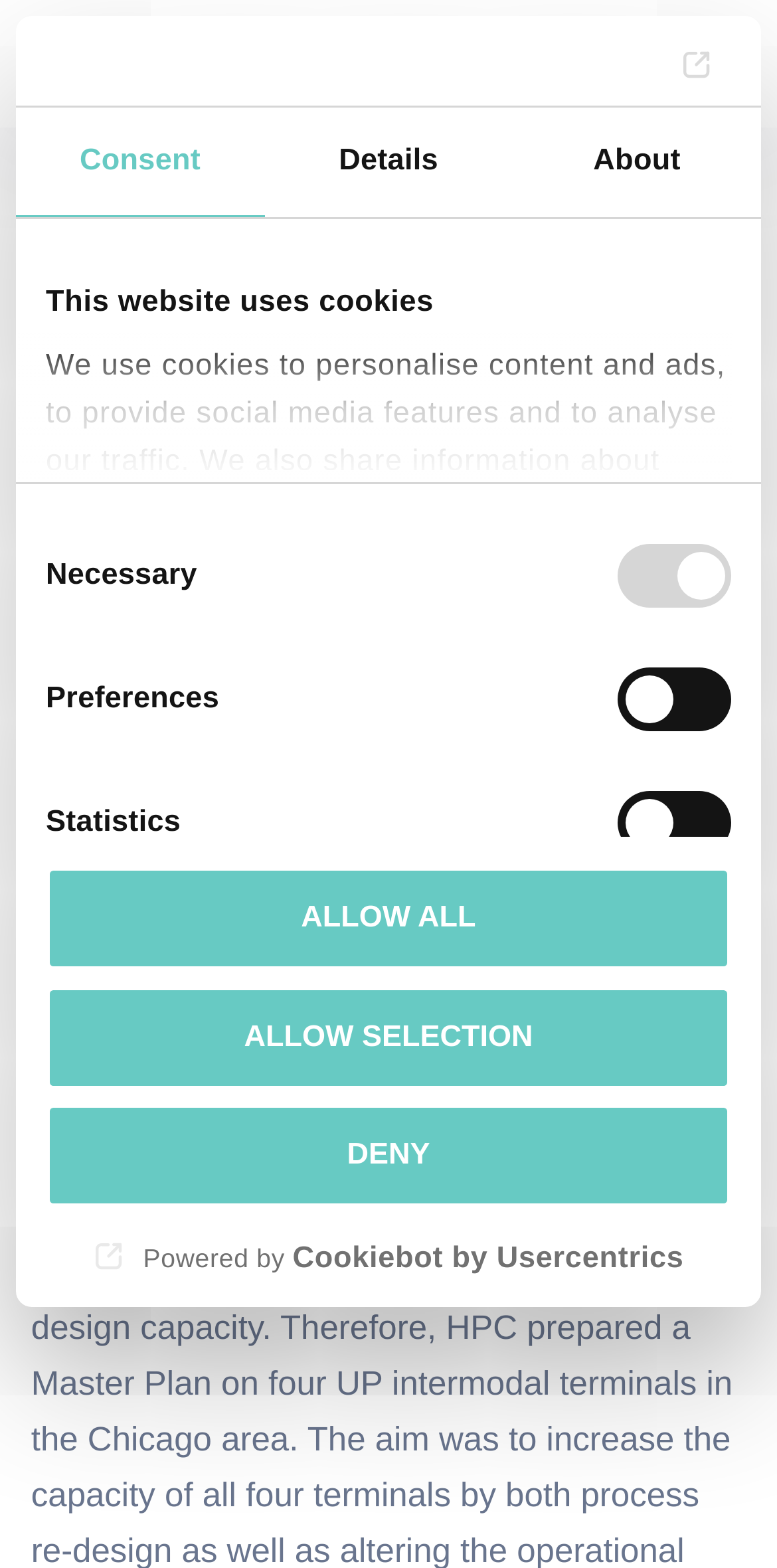Determine the bounding box coordinates of the region to click in order to accomplish the following instruction: "Select the Details tab". Provide the coordinates as four float numbers between 0 and 1, specifically [left, top, right, bottom].

[0.34, 0.069, 0.66, 0.139]